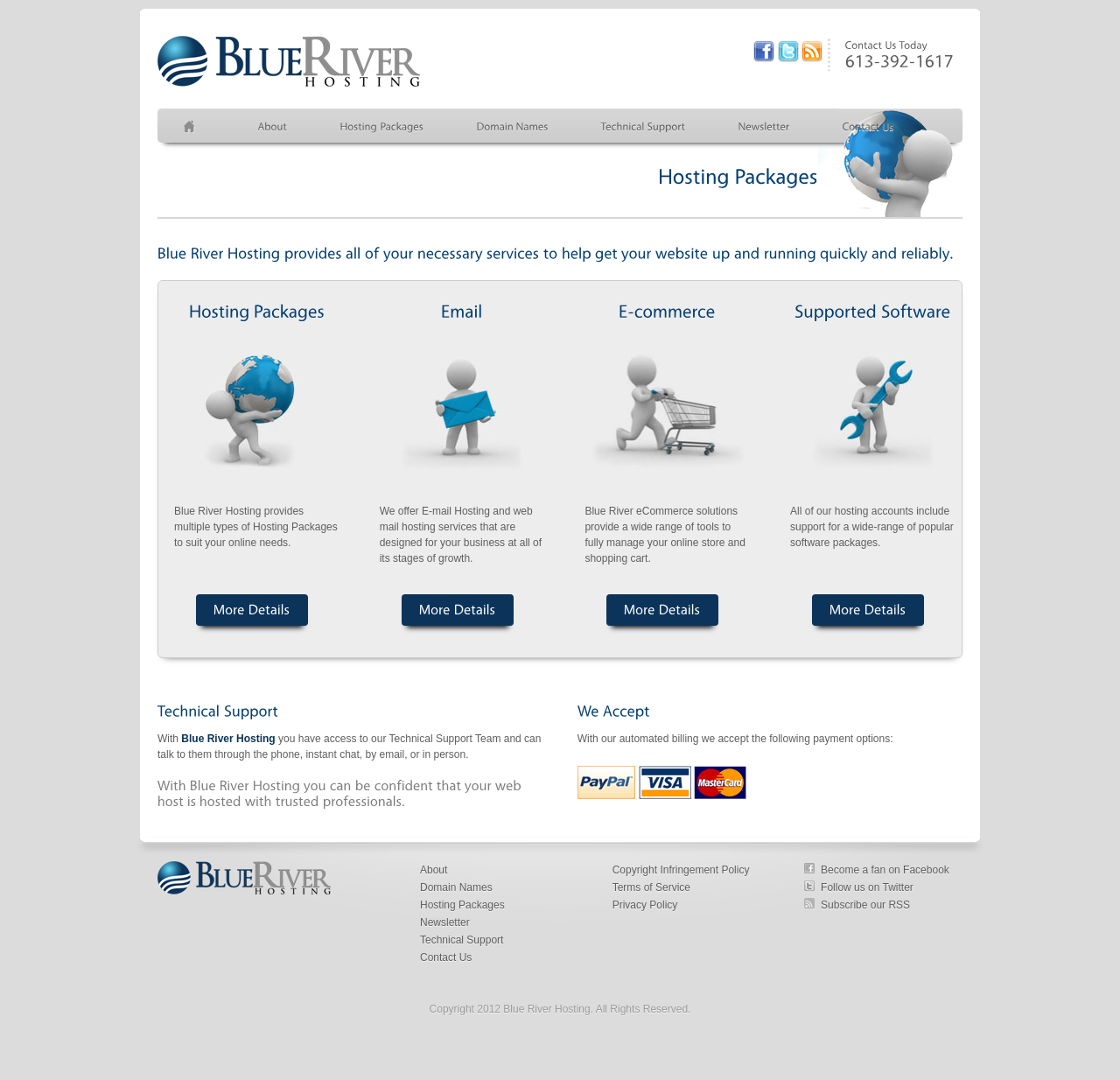What is the focus of the images on the webpage?
Give a comprehensive and detailed explanation for the question.

The images on the webpage, including the ones labeled 'Hosting Packages', 'Email', 'E-Commerce', and 'Supported Software', are focused on highlighting the different hosting services provided by Blue River Hosting.